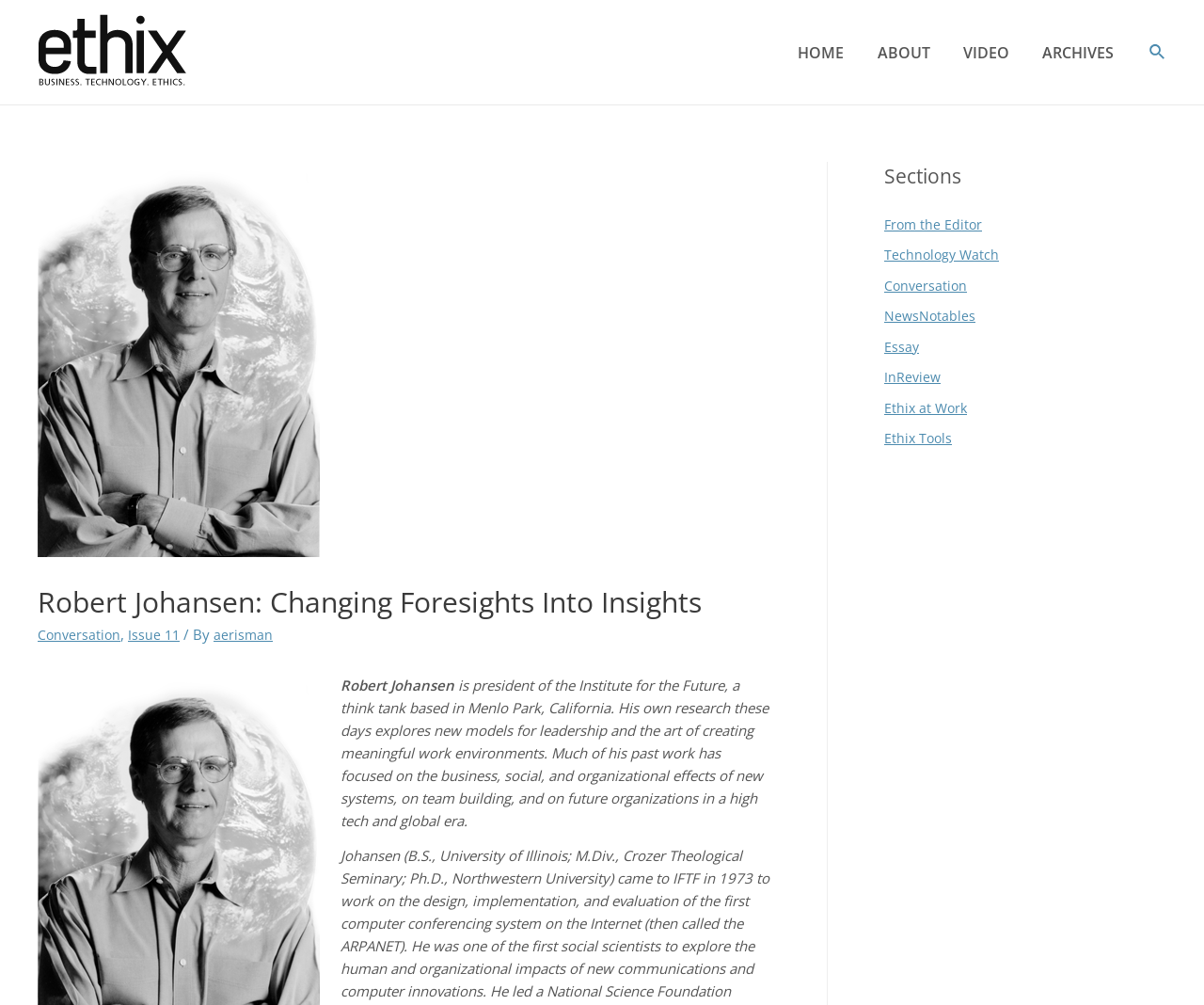Answer the question below with a single word or a brief phrase: 
How many sections are available on this webpage?

11